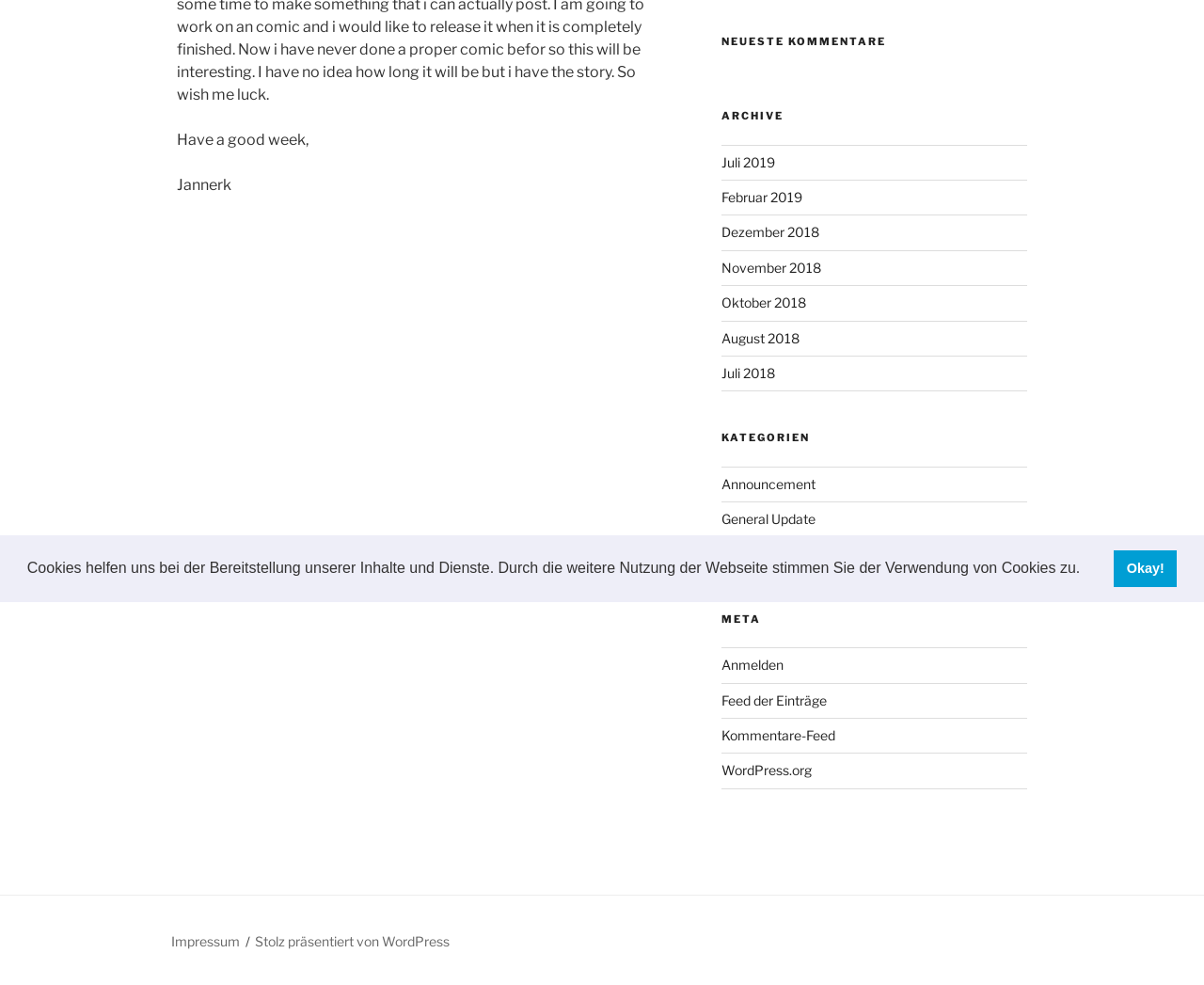Given the element description Februar 2019, predict the bounding box coordinates for the UI element in the webpage screenshot. The format should be (top-left x, top-left y, bottom-right x, bottom-right y), and the values should be between 0 and 1.

[0.599, 0.192, 0.666, 0.208]